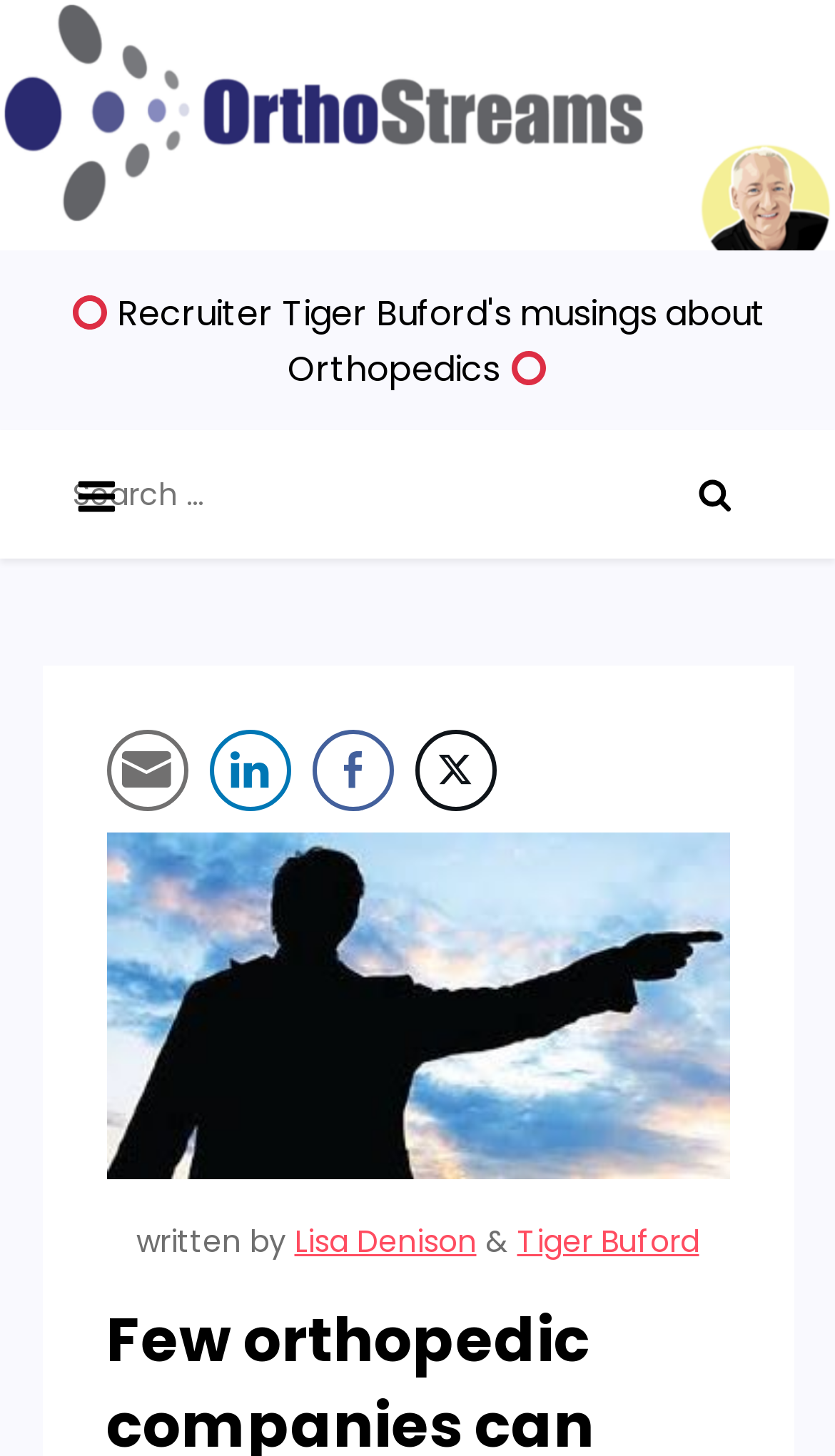Please locate the clickable area by providing the bounding box coordinates to follow this instruction: "Click on Lisa Denison's link".

[0.353, 0.838, 0.571, 0.868]